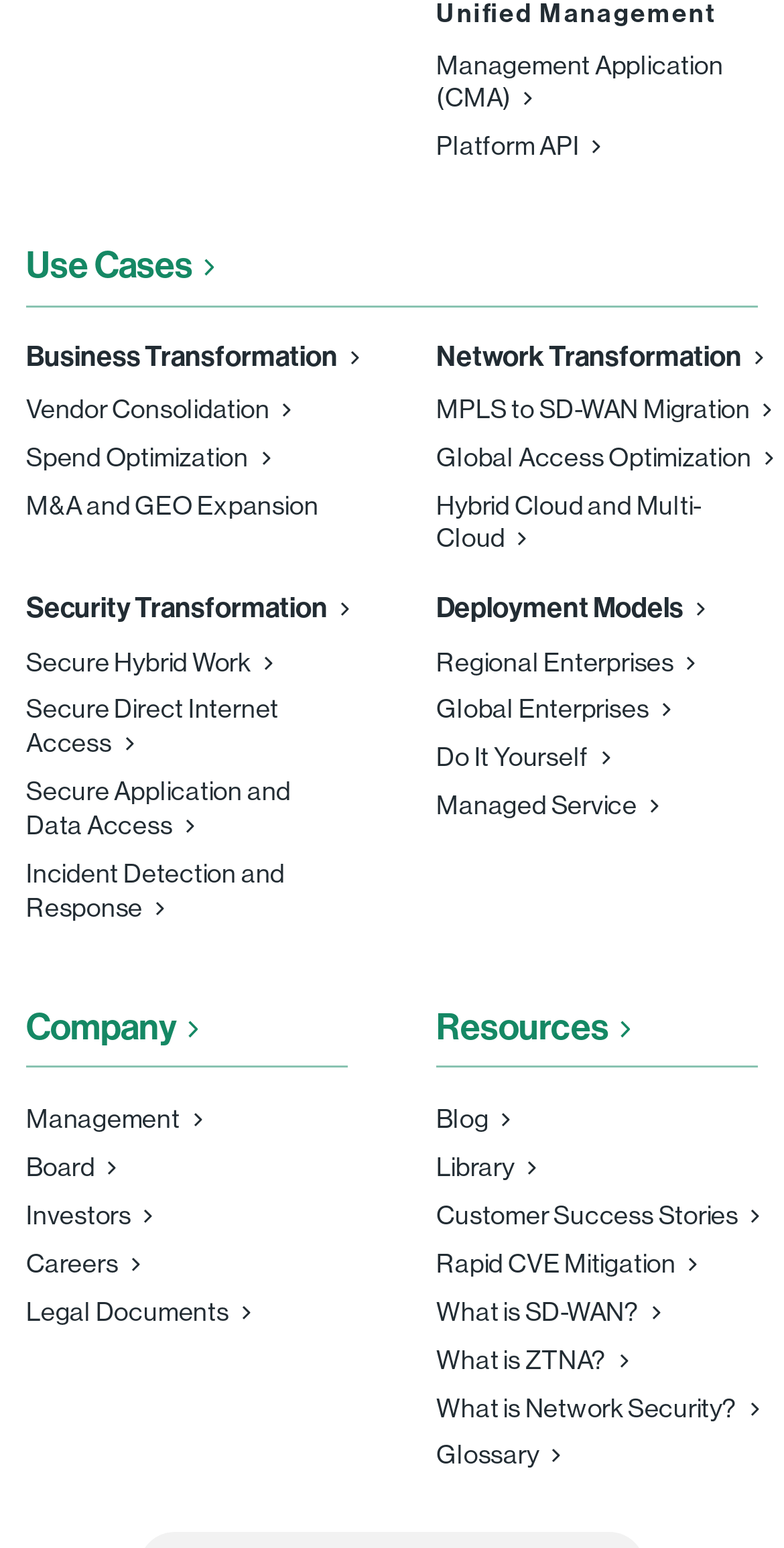Give a one-word or phrase response to the following question: How many links are related to Security Transformation?

4